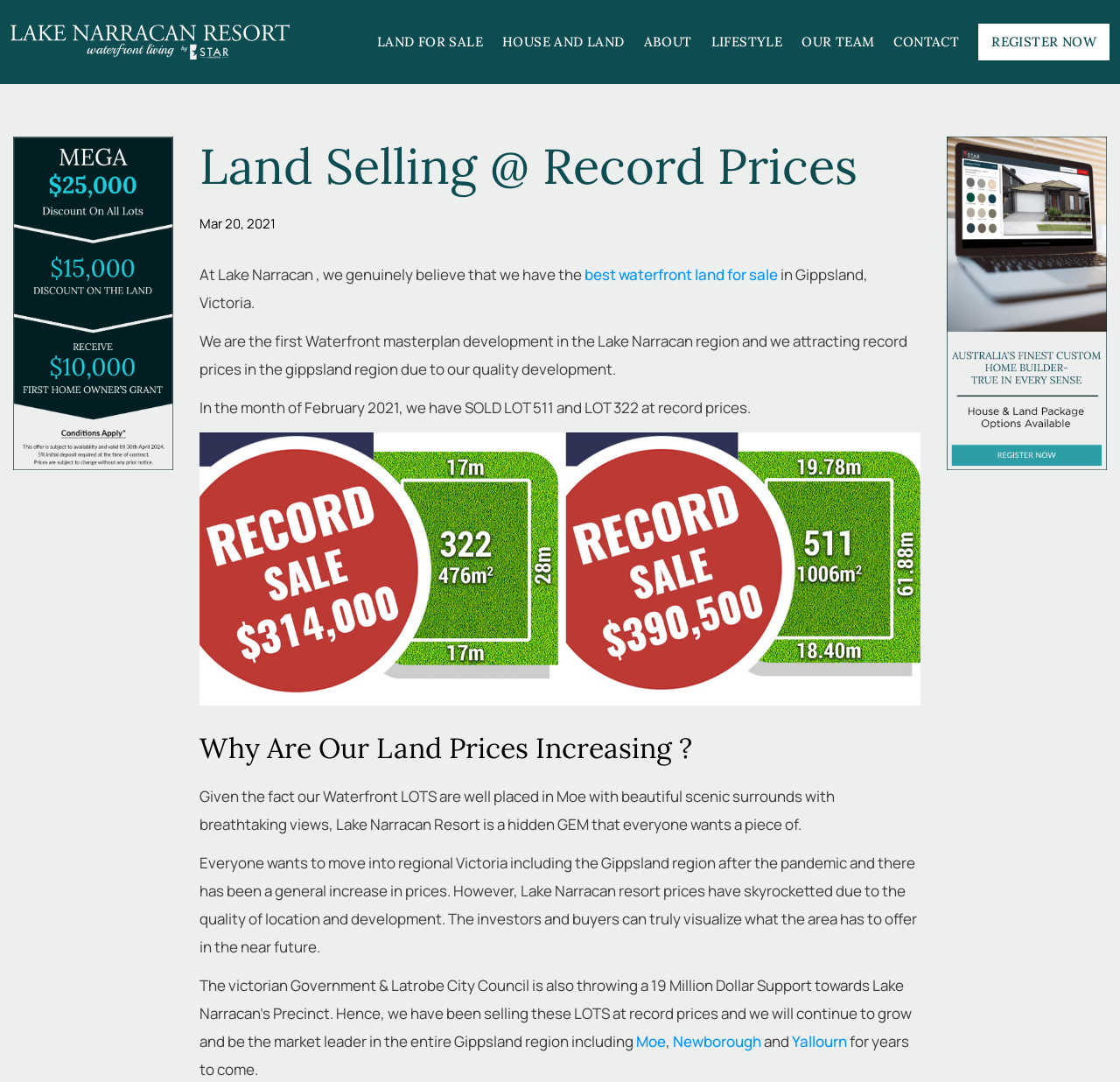Determine the bounding box coordinates of the clickable region to carry out the instruction: "Visit Lake Narracan Resort homepage".

[0.009, 0.022, 0.258, 0.055]